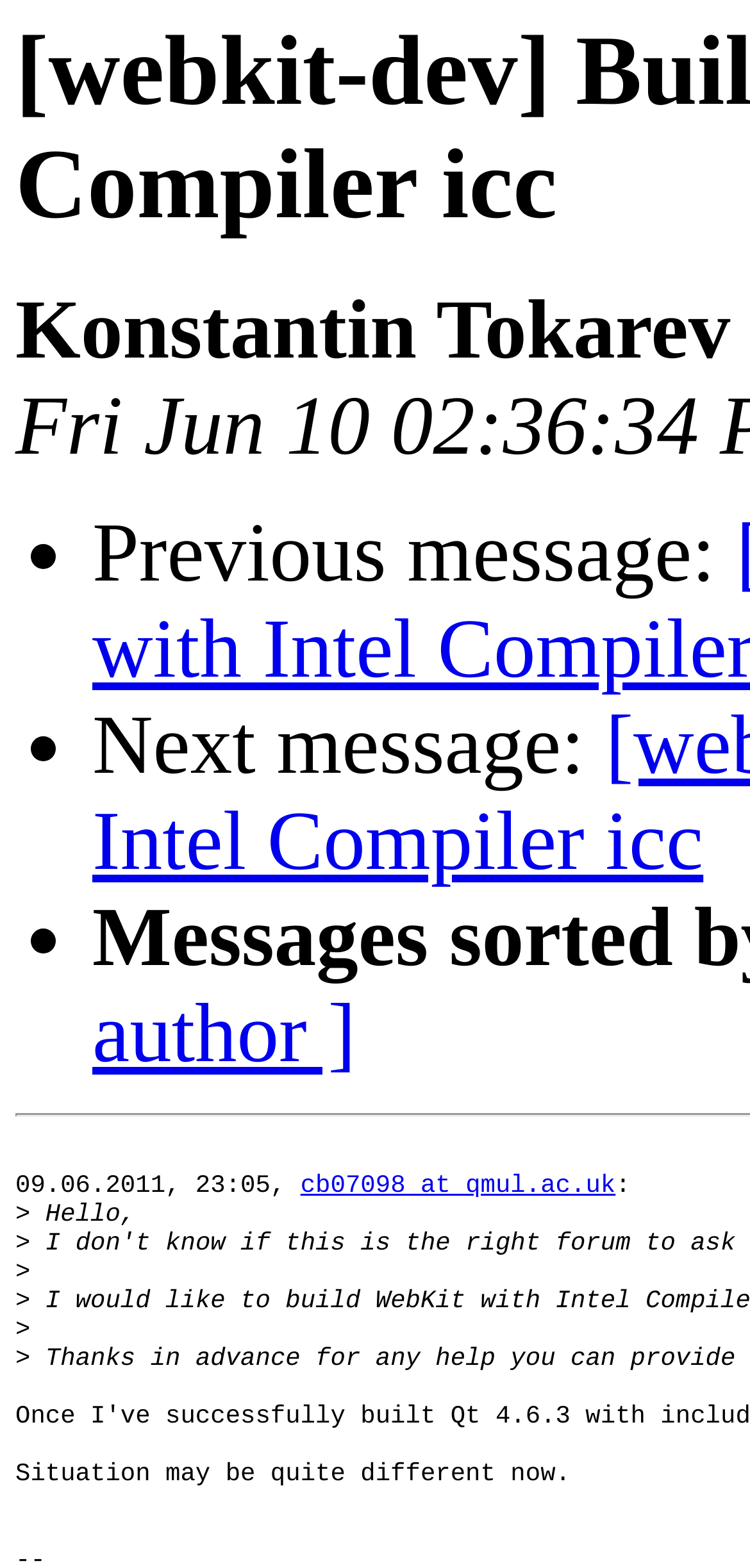Respond with a single word or phrase to the following question:
What is the date of the message?

09.06.2011